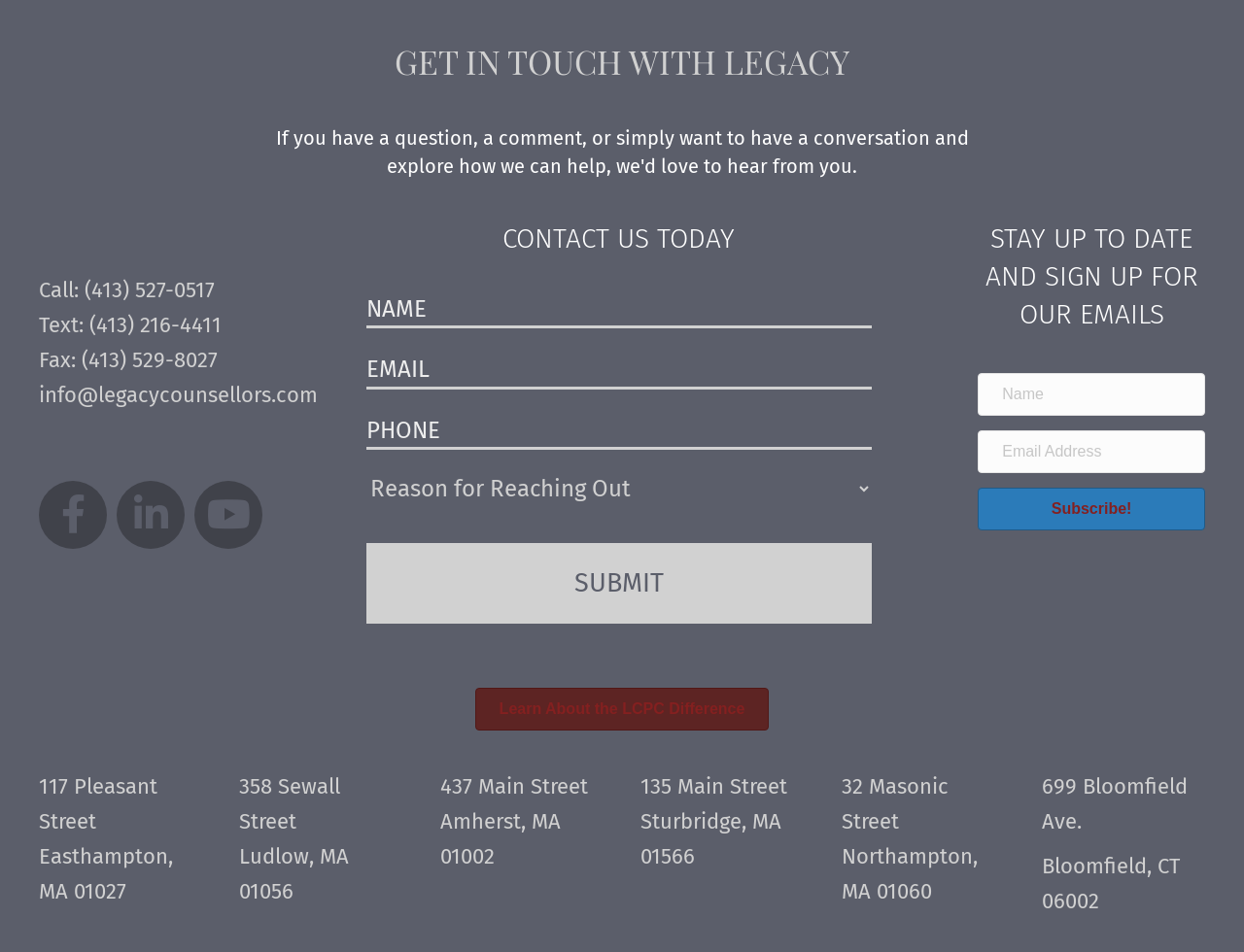Pinpoint the bounding box coordinates of the clickable element to carry out the following instruction: "Text the phone number."

[0.031, 0.328, 0.178, 0.355]